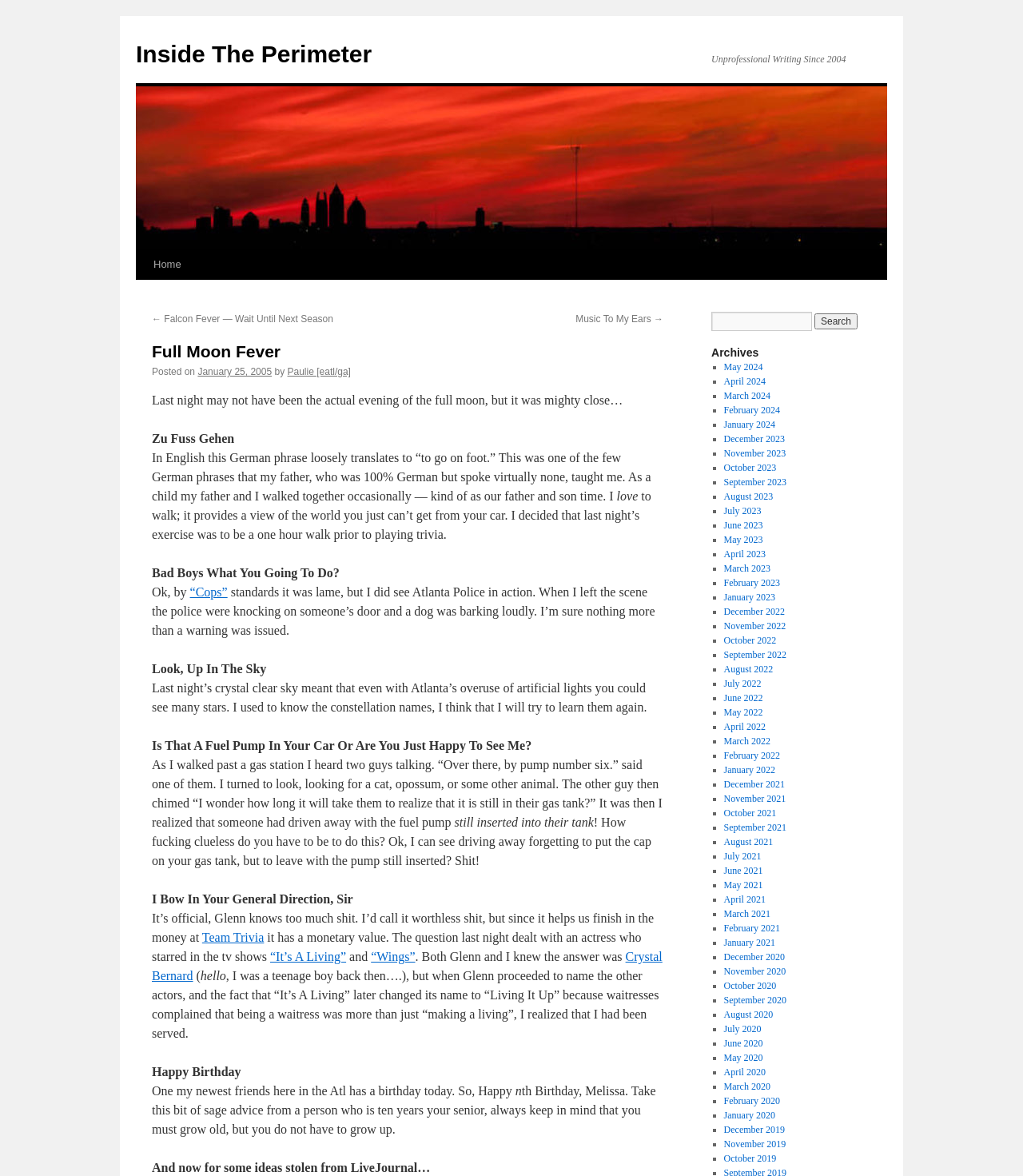Utilize the information from the image to answer the question in detail:
How many links are there in the 'Archives' section?

The 'Archives' section can be found on the right side of the webpage. It contains a list of links to previous months, with each link represented by a '■' symbol. Counting the links, we can see that there are 12 links in total, ranging from May 2024 to February 2003.